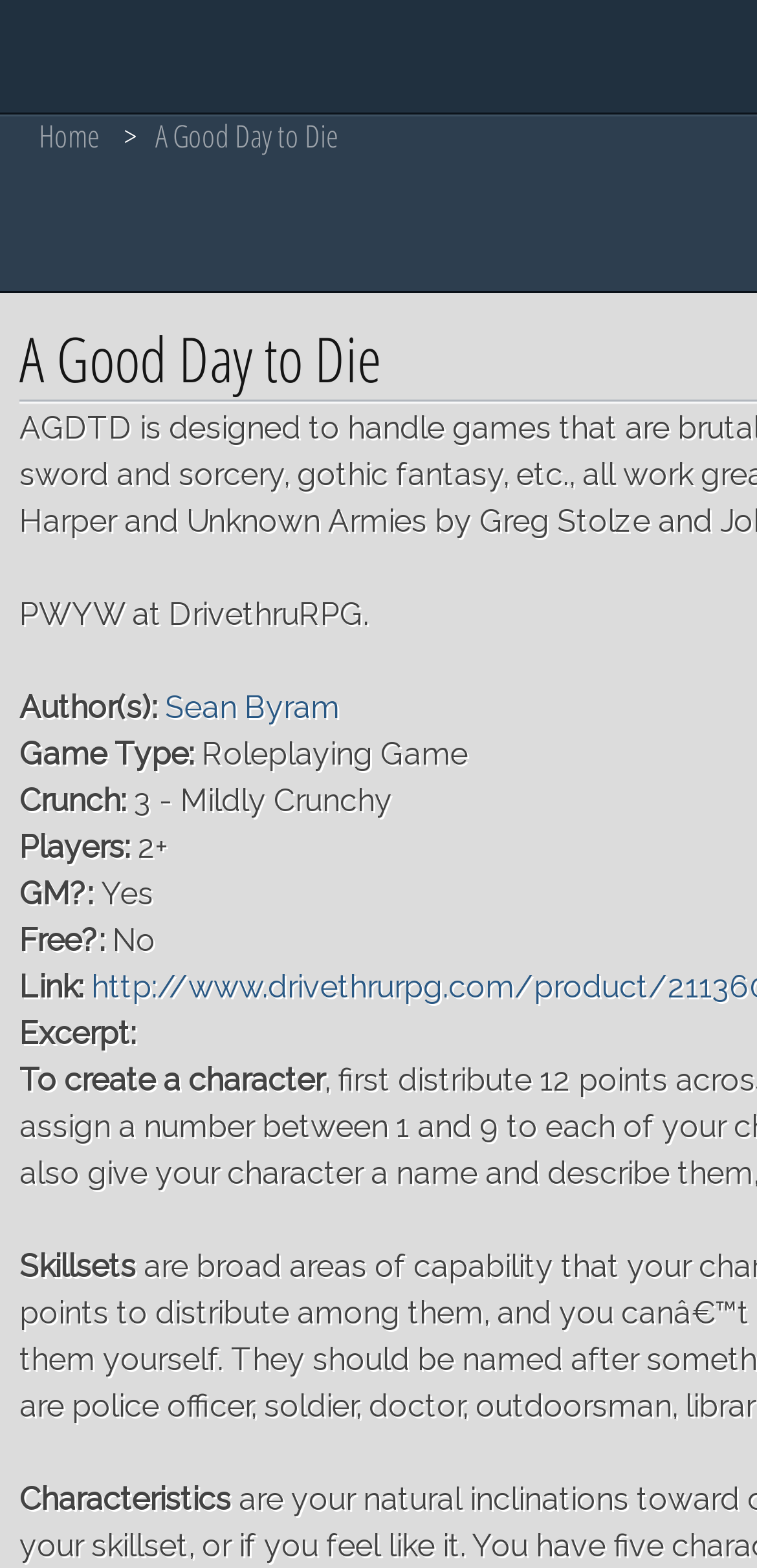Is a game master required for the game?
From the image, provide a succinct answer in one word or a short phrase.

Yes